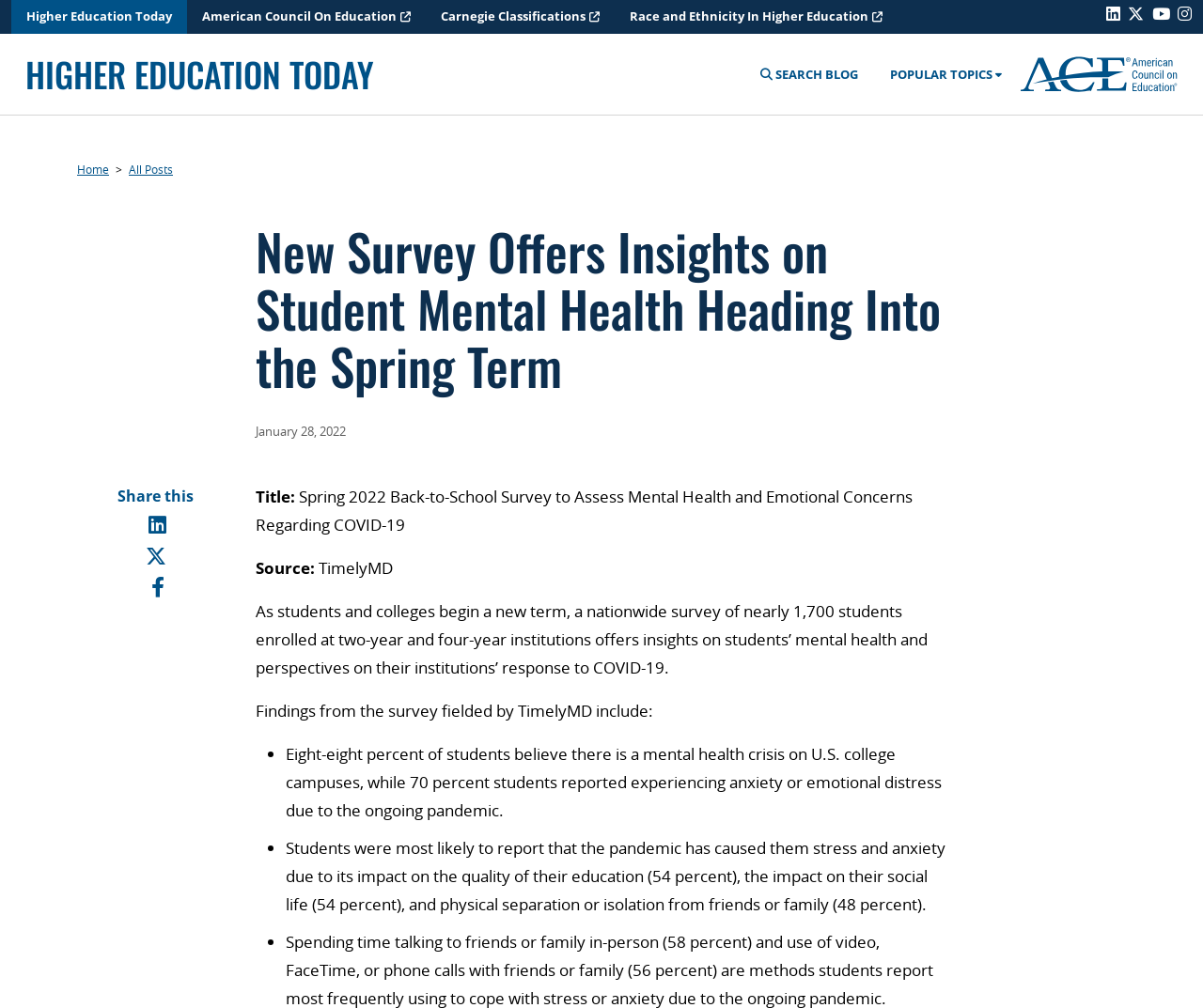Identify the bounding box for the described UI element. Provide the coordinates in (top-left x, top-left y, bottom-right x, bottom-right y) format with values ranging from 0 to 1: aria-label="Linked In" title="Linked In"

[0.124, 0.506, 0.138, 0.534]